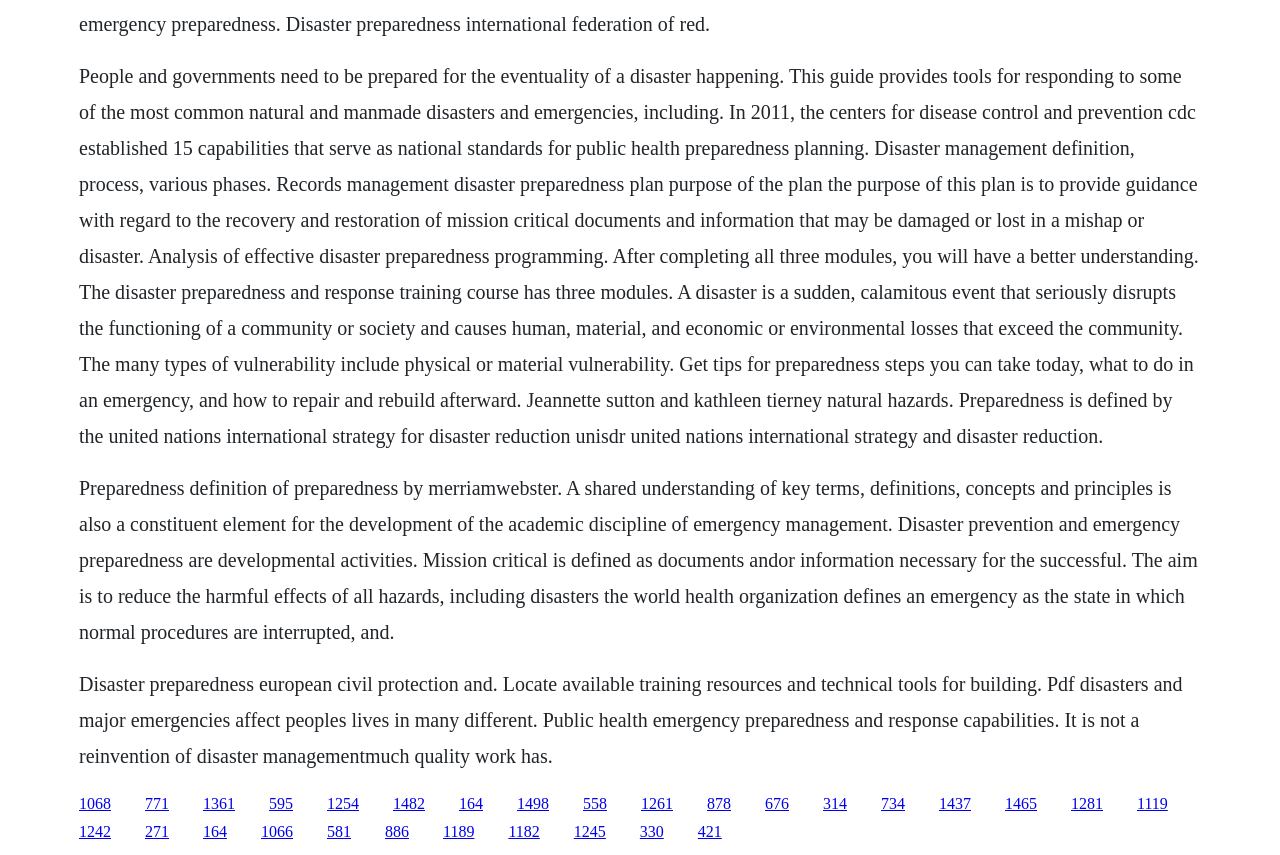Please identify the coordinates of the bounding box for the clickable region that will accomplish this instruction: "Learn about the disaster preparedness and response training course".

[0.255, 0.929, 0.28, 0.949]